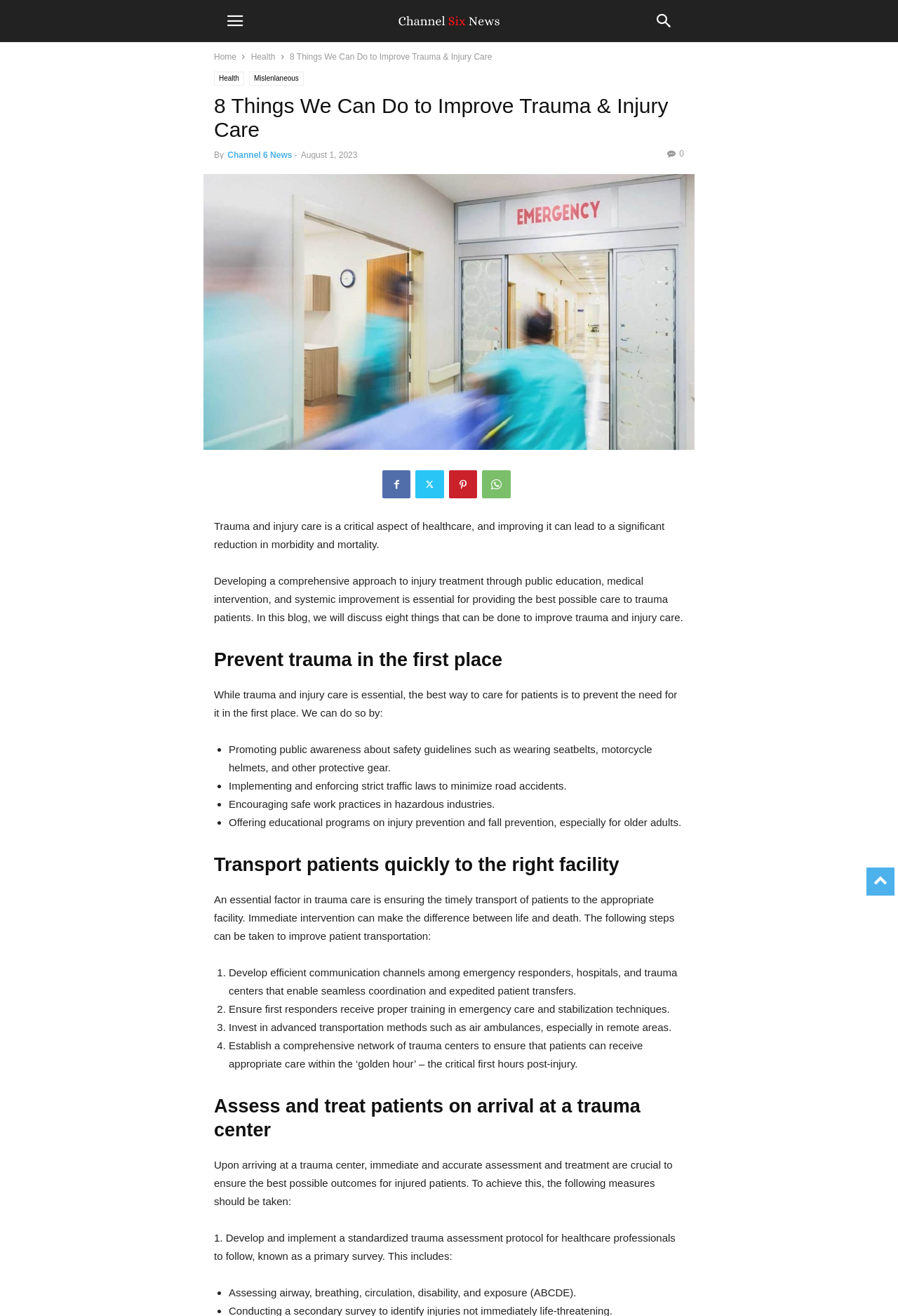Provide the bounding box coordinates of the section that needs to be clicked to accomplish the following instruction: "Click the 'Home' link."

[0.238, 0.039, 0.263, 0.047]